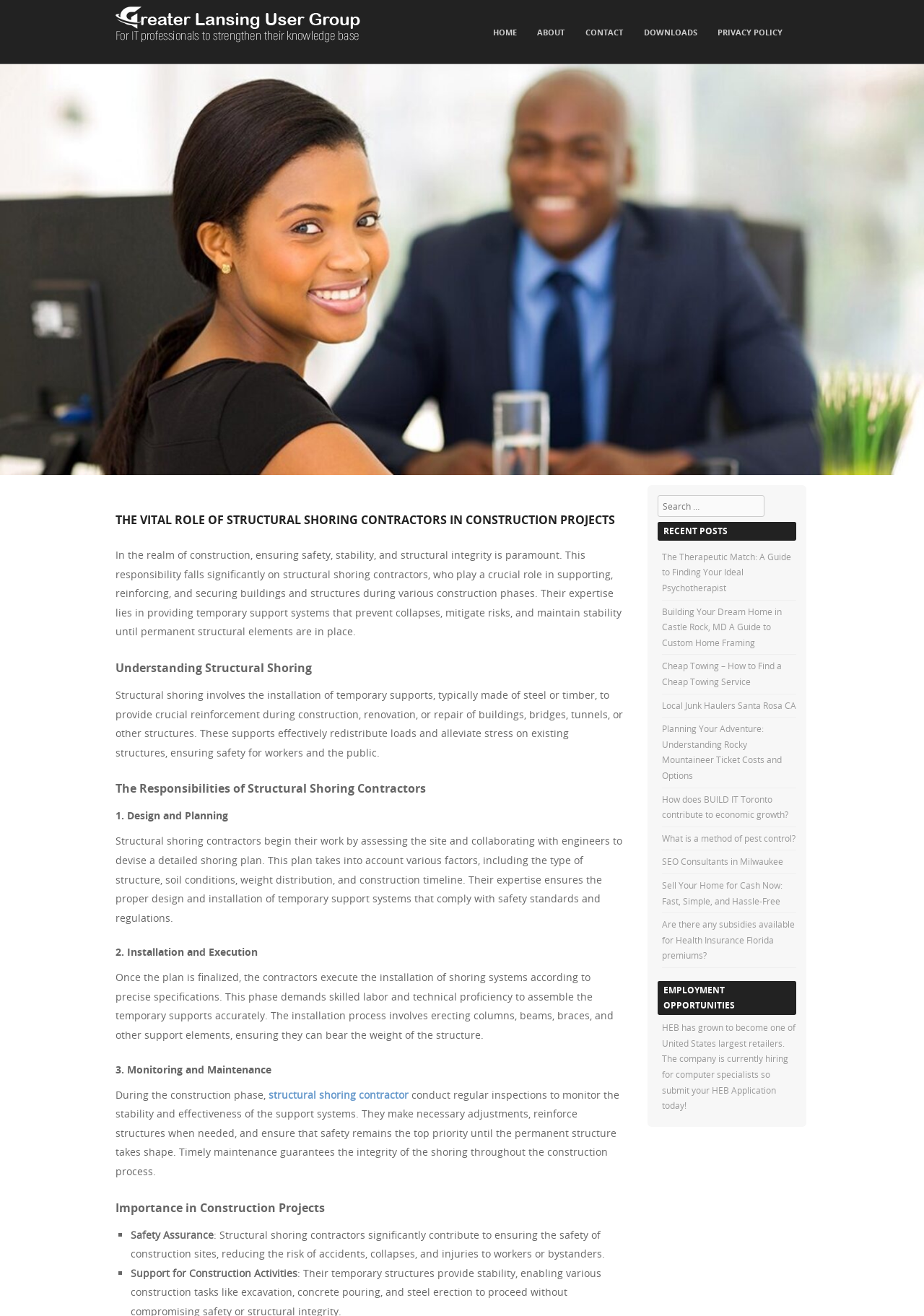Identify the bounding box coordinates for the element that needs to be clicked to fulfill this instruction: "Click the 'HOME' link". Provide the coordinates in the format of four float numbers between 0 and 1: [left, top, right, bottom].

[0.527, 0.018, 0.566, 0.032]